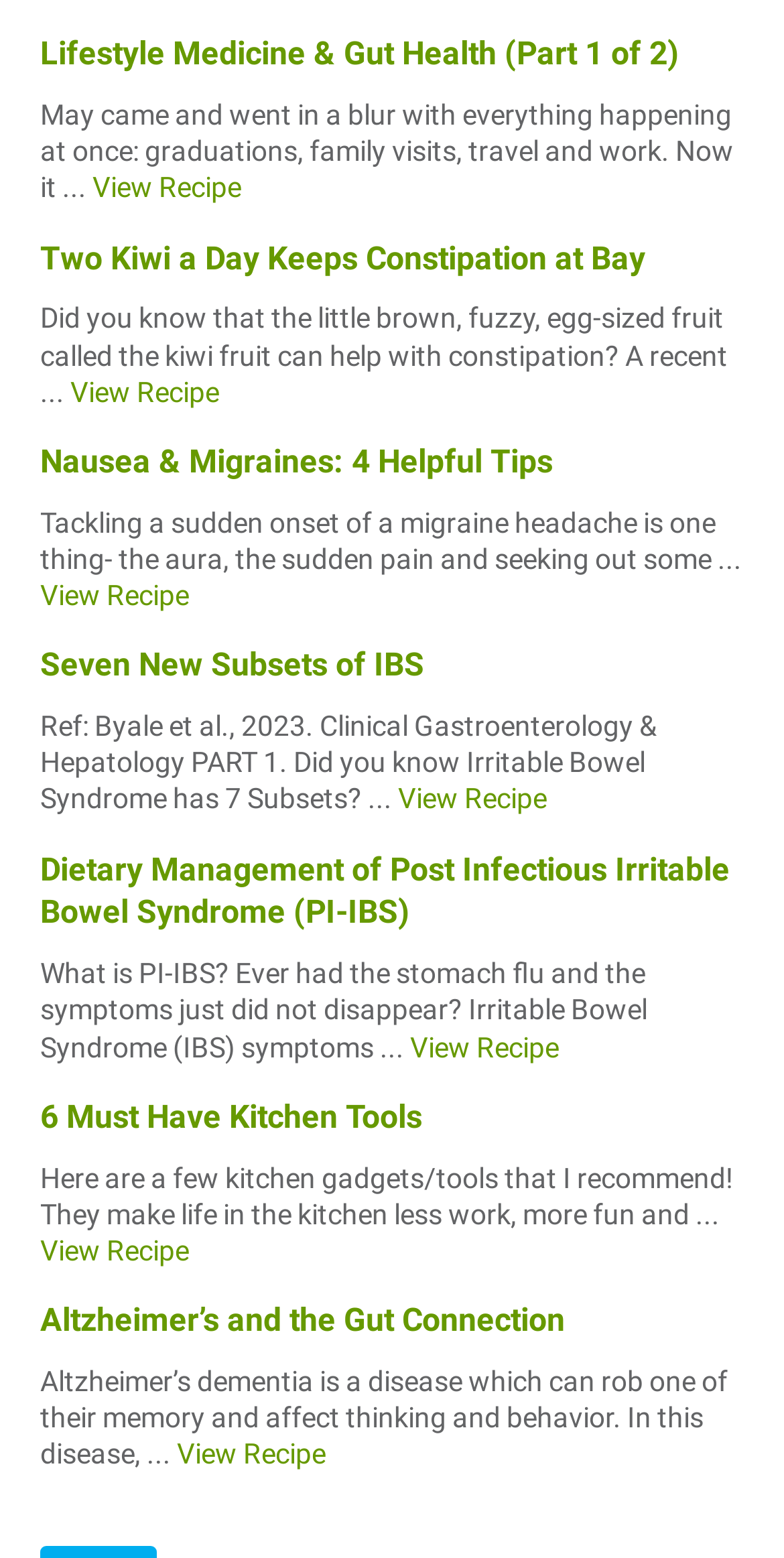Please find the bounding box coordinates (top-left x, top-left y, bottom-right x, bottom-right y) in the screenshot for the UI element described as follows: Altzheimer’s and the Gut Connection

[0.051, 0.835, 0.721, 0.86]